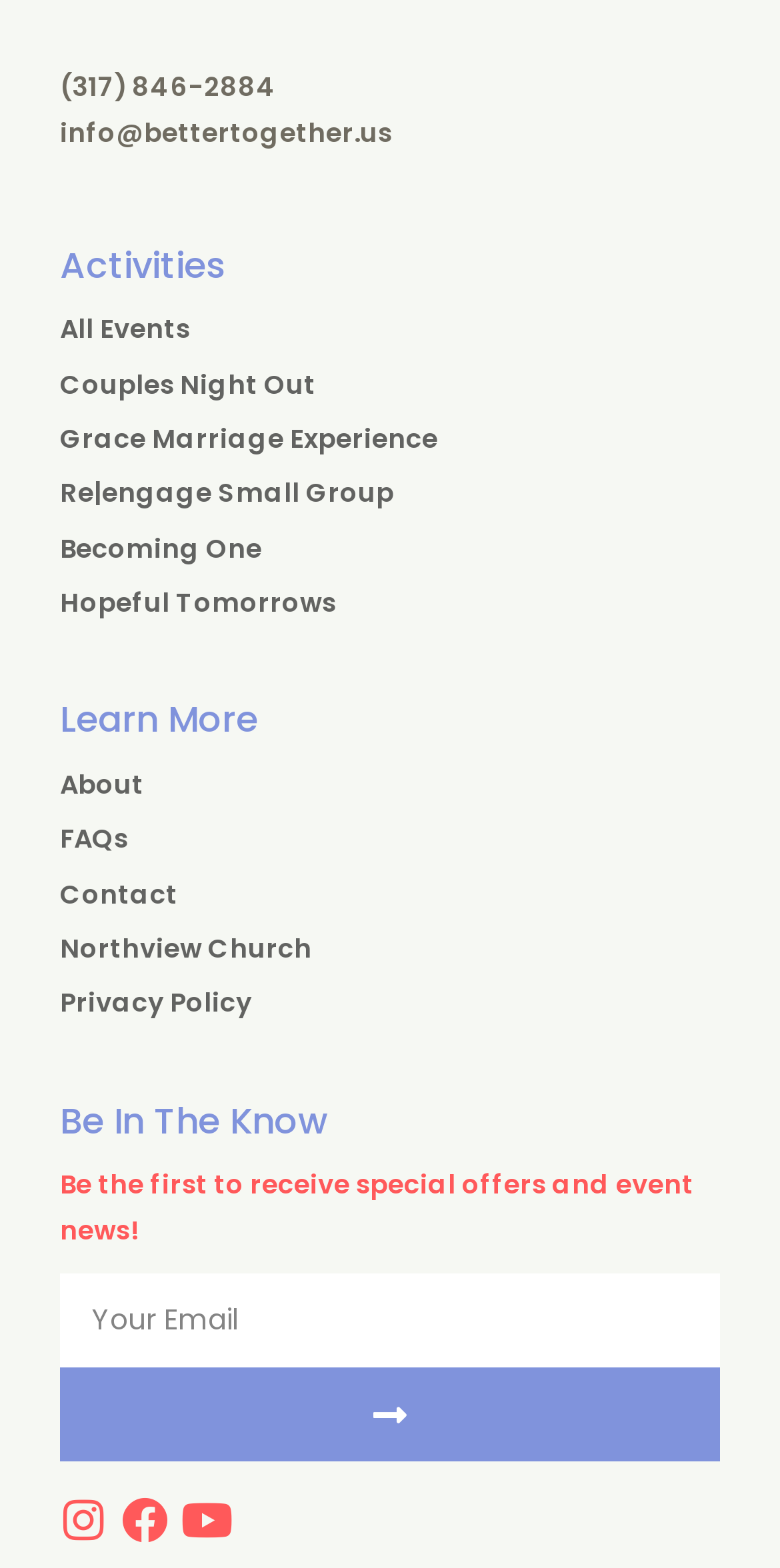Using a single word or phrase, answer the following question: 
What is the phone number to contact?

(317) 846-2884